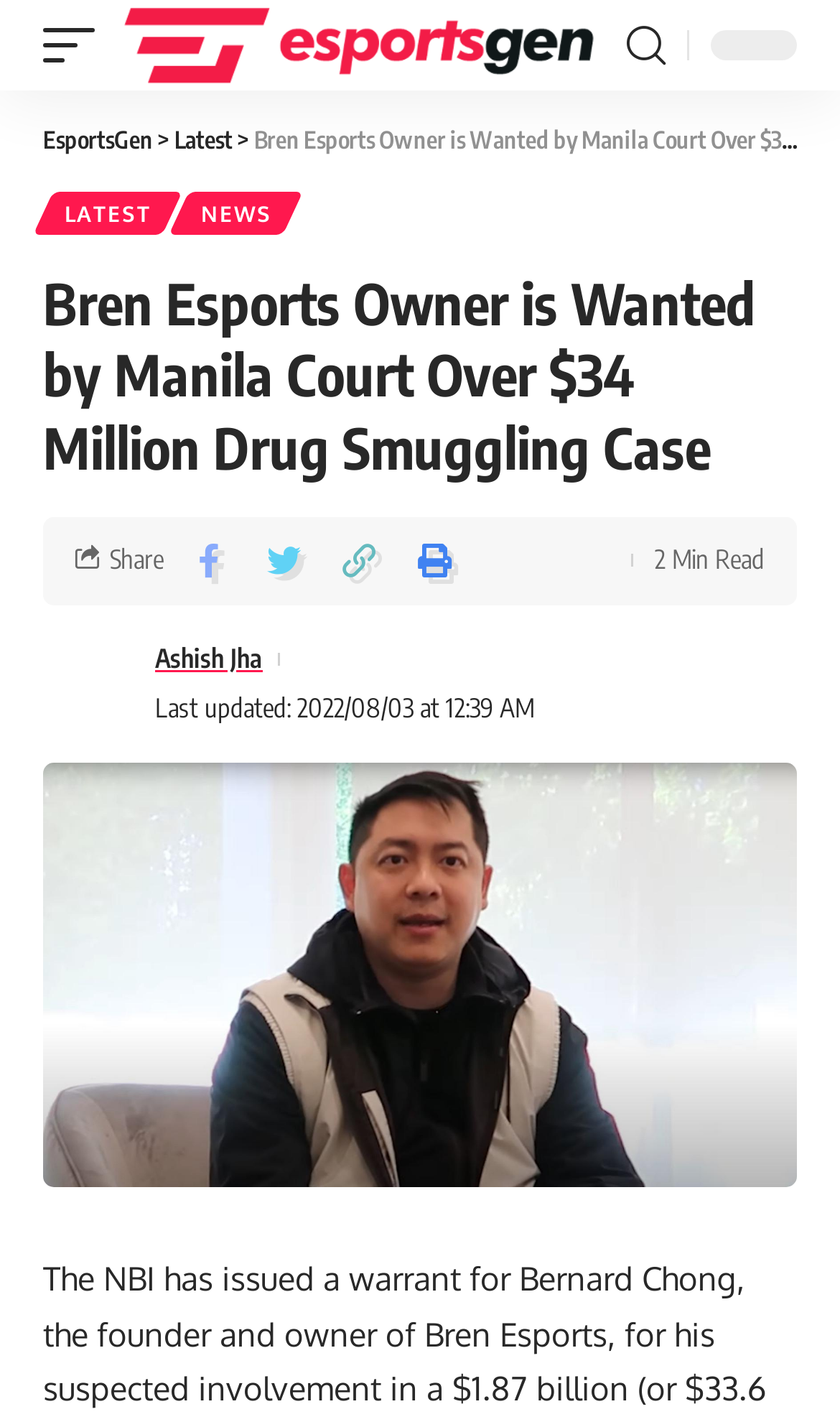Who is the author of the article?
Please provide a detailed and thorough answer to the question.

The answer can be found by looking at the link with the text 'Ashish Jha' and an associated image, which suggests that Ashish Jha is the author of the article.